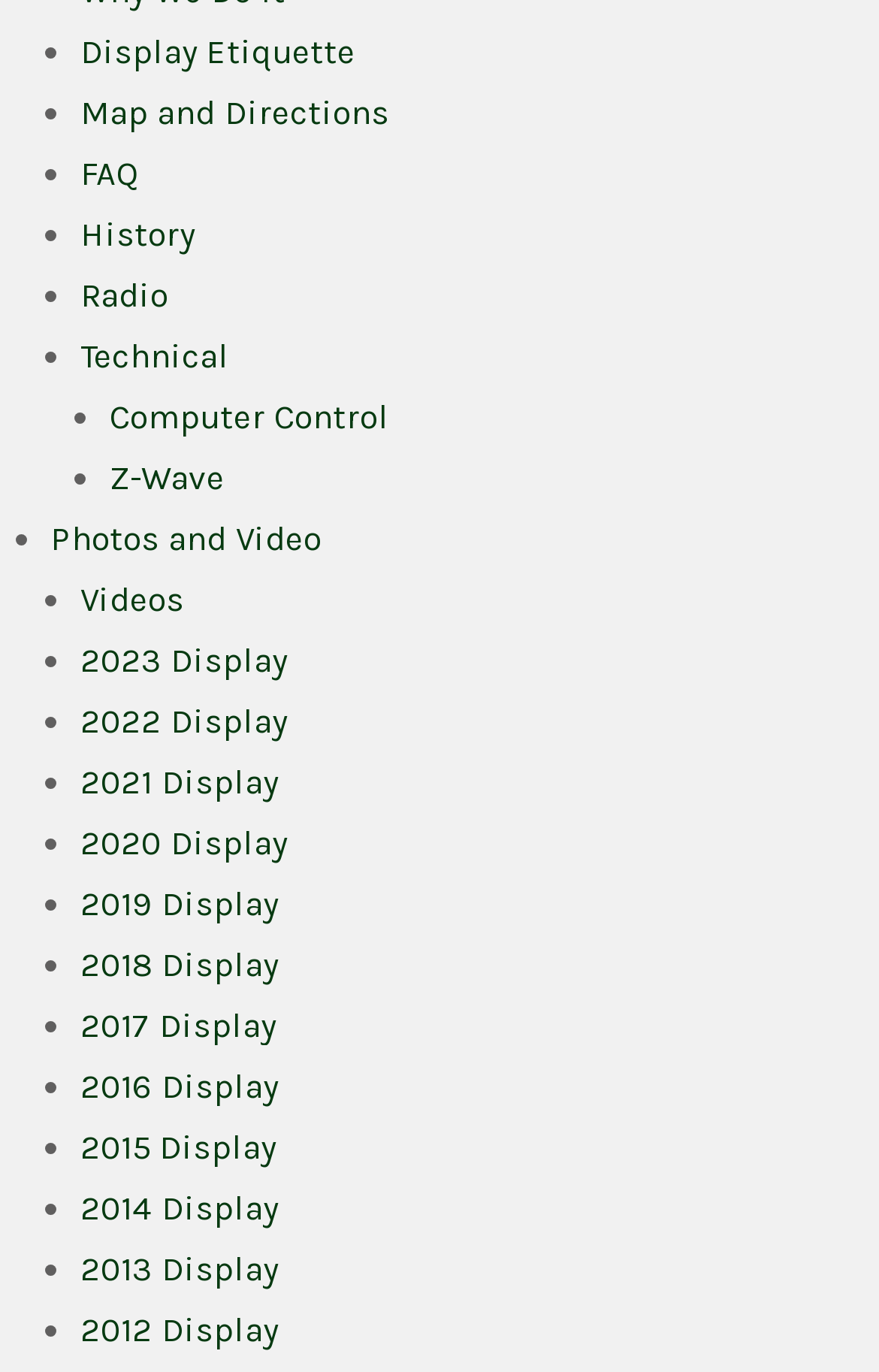Could you indicate the bounding box coordinates of the region to click in order to complete this instruction: "Get map and directions".

[0.092, 0.067, 0.443, 0.097]